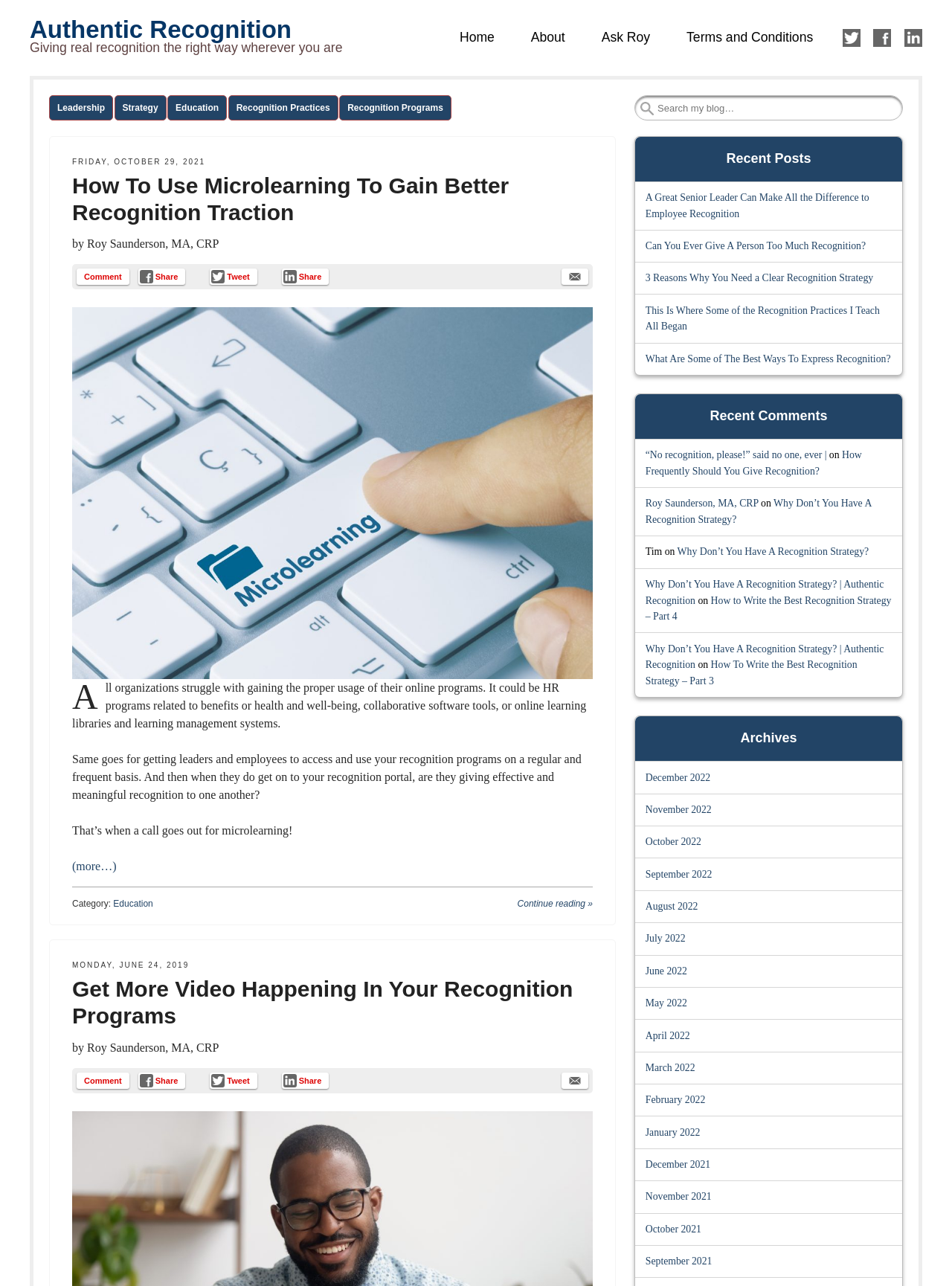Locate the bounding box coordinates of the segment that needs to be clicked to meet this instruction: "Read the recent post 'A Great Senior Leader Can Make All the Difference to Employee Recognition'".

[0.678, 0.149, 0.913, 0.17]